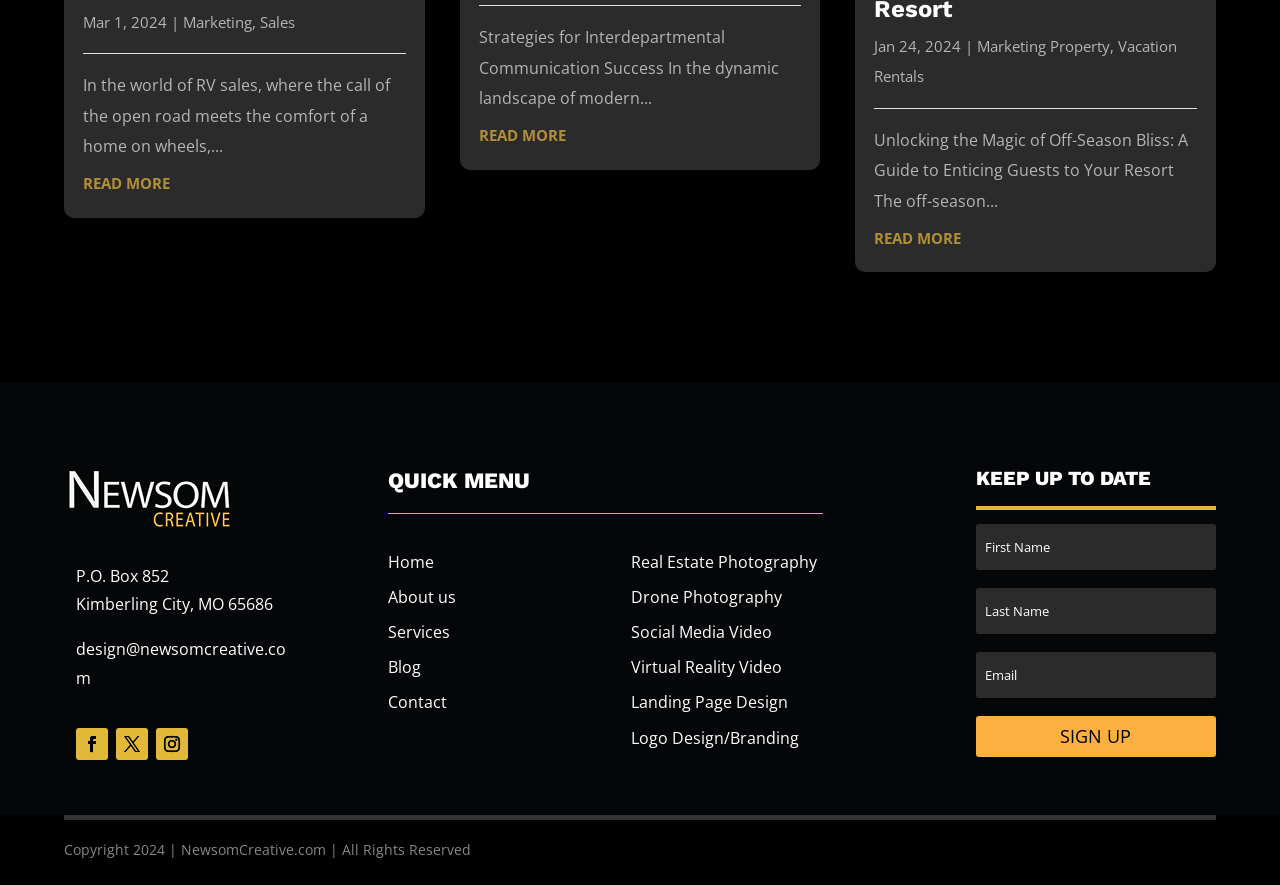Locate the bounding box coordinates of the area to click to fulfill this instruction: "Visit the Home page". The bounding box should be presented as four float numbers between 0 and 1, in the order [left, top, right, bottom].

[0.303, 0.622, 0.339, 0.647]